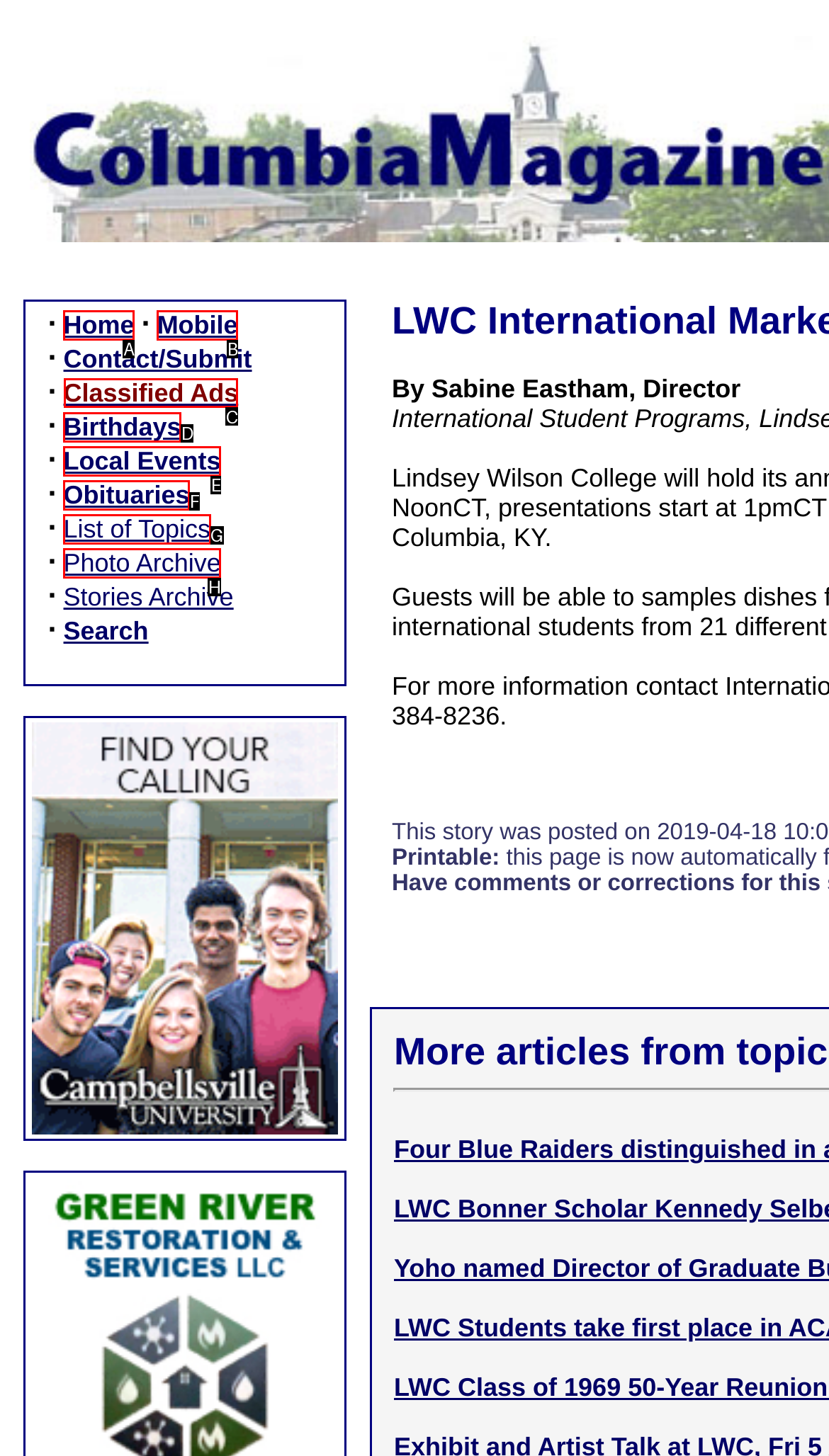To complete the instruction: view classified ads, which HTML element should be clicked?
Respond with the option's letter from the provided choices.

C